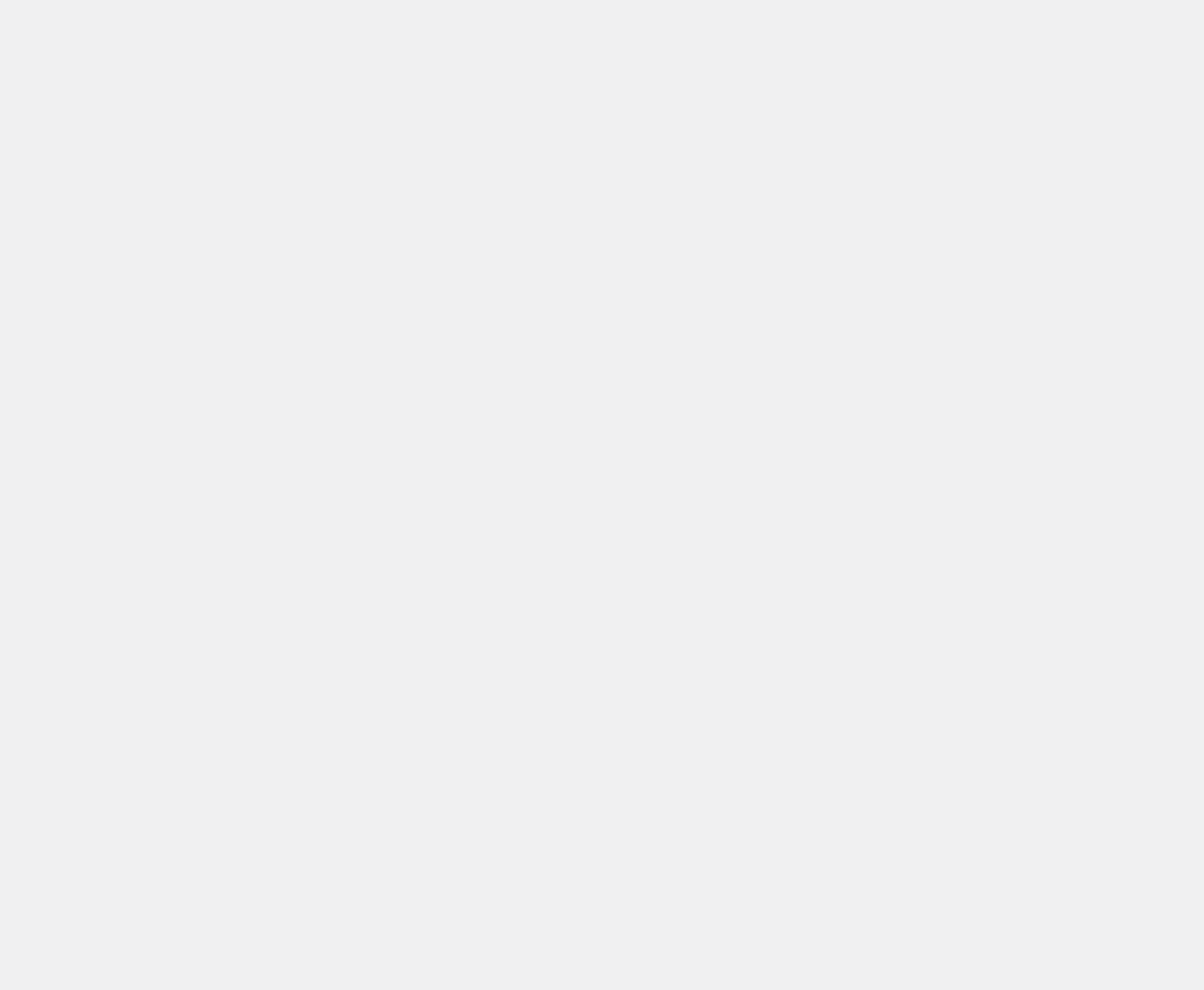Indicate the bounding box coordinates of the element that needs to be clicked to satisfy the following instruction: "Click the link to learn more about GELITA". The coordinates should be four float numbers between 0 and 1, i.e., [left, top, right, bottom].

[0.159, 0.091, 0.234, 0.104]